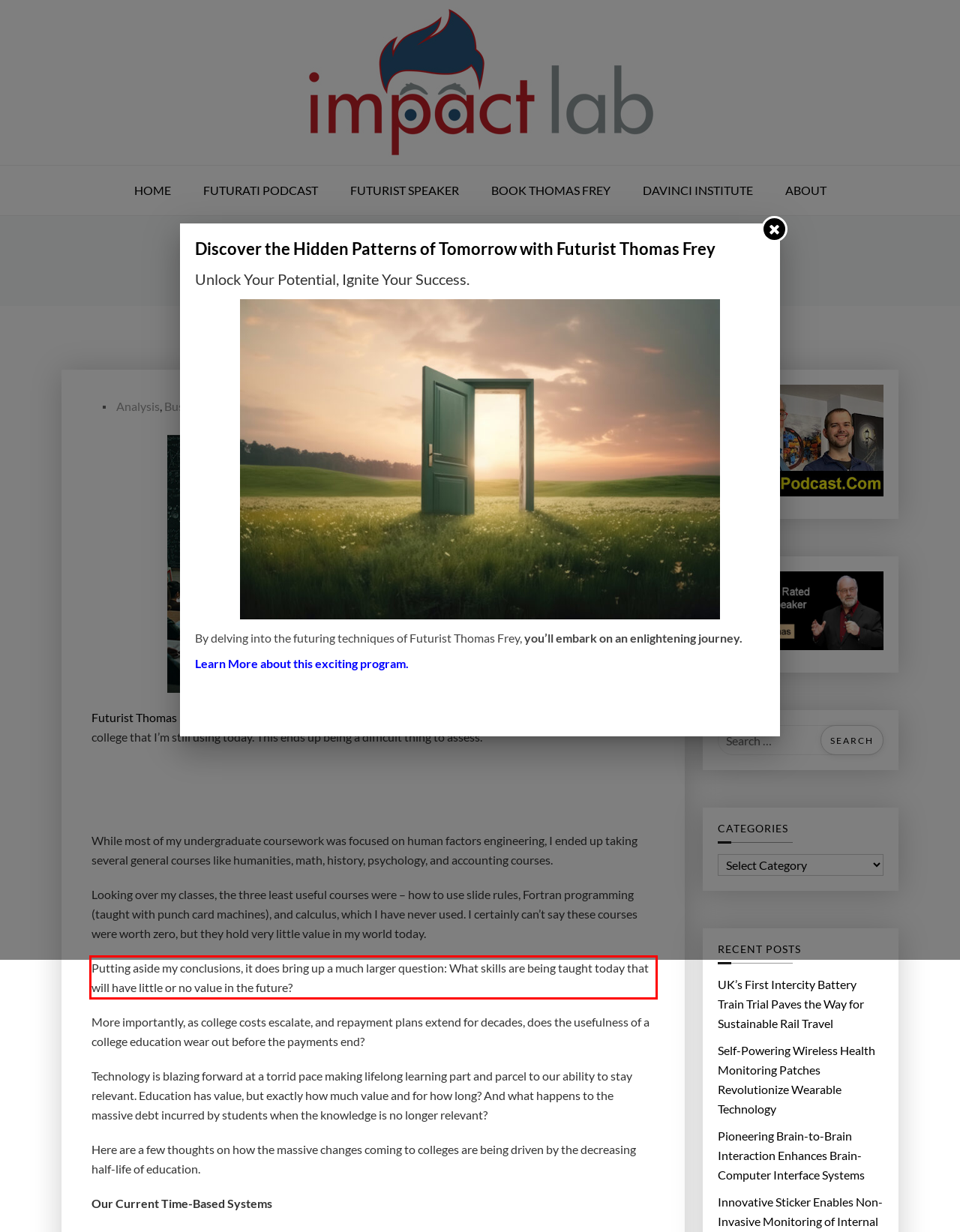Examine the screenshot of the webpage, locate the red bounding box, and generate the text contained within it.

Putting aside my conclusions, it does bring up a much larger question: What skills are being taught today that will have little or no value in the future?